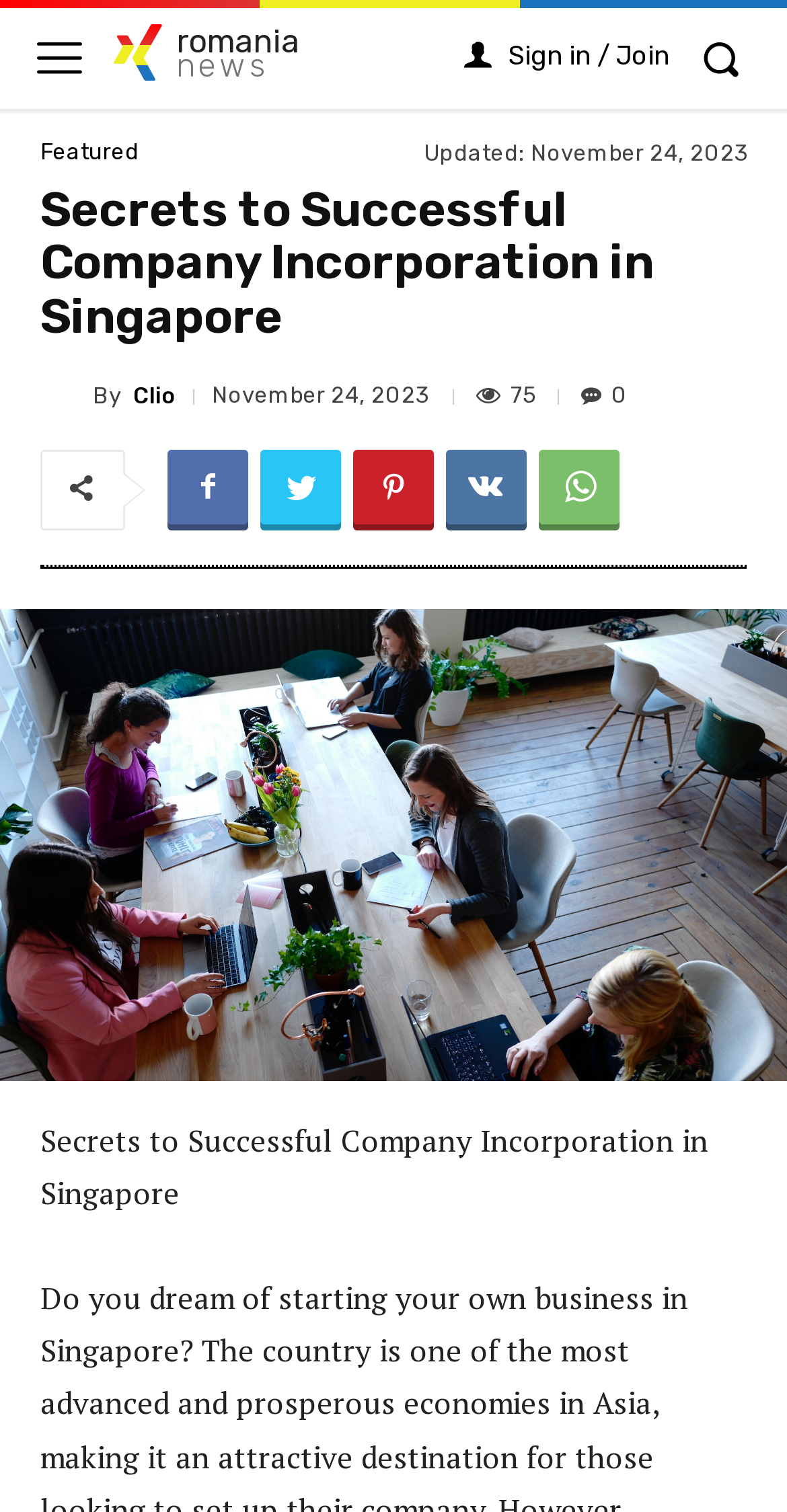Please identify the bounding box coordinates of the element that needs to be clicked to perform the following instruction: "Click on menu button".

[0.021, 0.009, 0.131, 0.067]